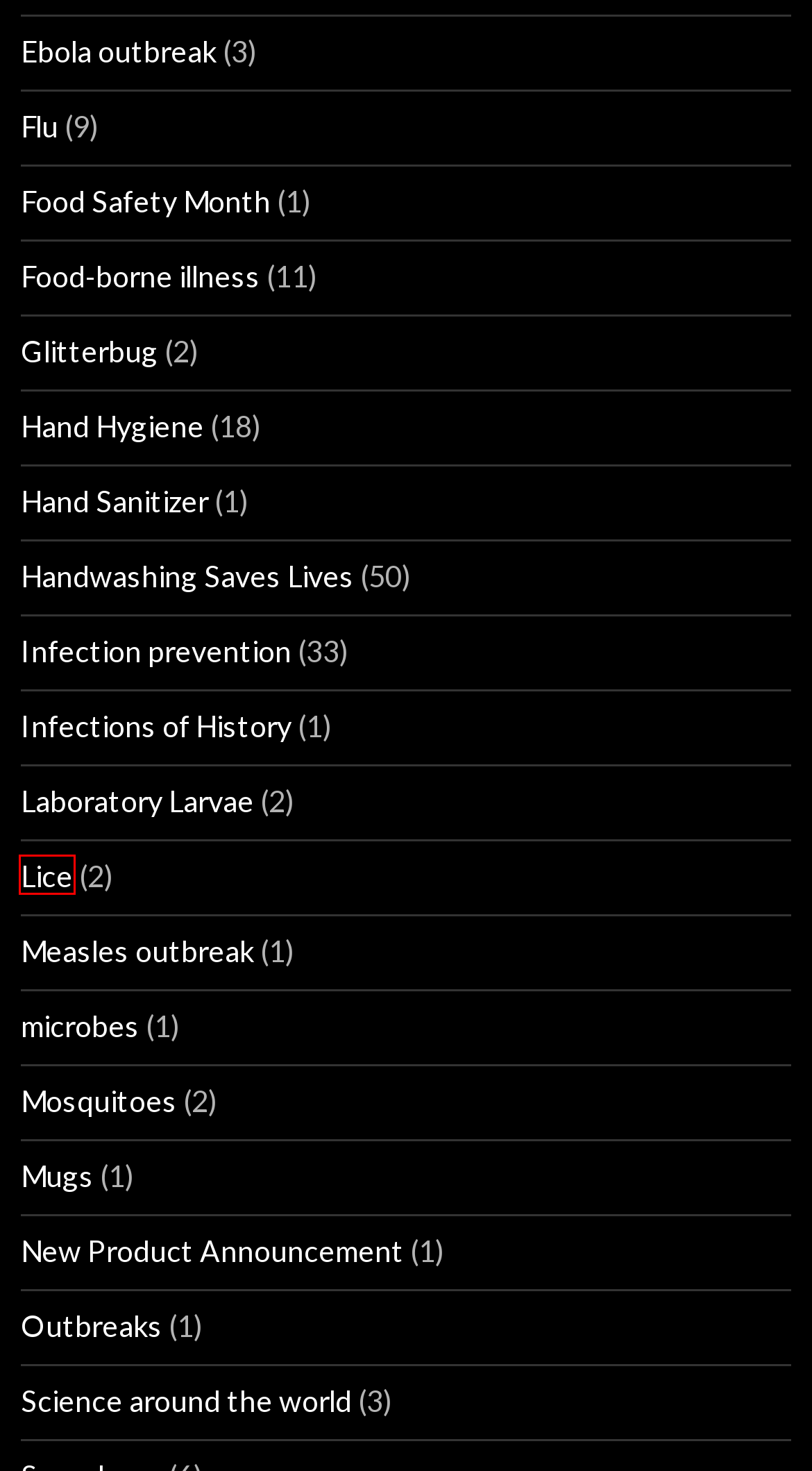After examining the screenshot of a webpage with a red bounding box, choose the most accurate webpage description that corresponds to the new page after clicking the element inside the red box. Here are the candidates:
A. Food-borne illness Archives - Brevis
B. New Product Announcement Archives - Brevis
C. Hand Hygiene Archives - Brevis
D. Hand Sanitizer Archives - Brevis
E. microbes Archives - Brevis
F. Lice Archives - Brevis
G. Measles outbreak Archives - Brevis
H. Glitterbug Archives - Brevis

F